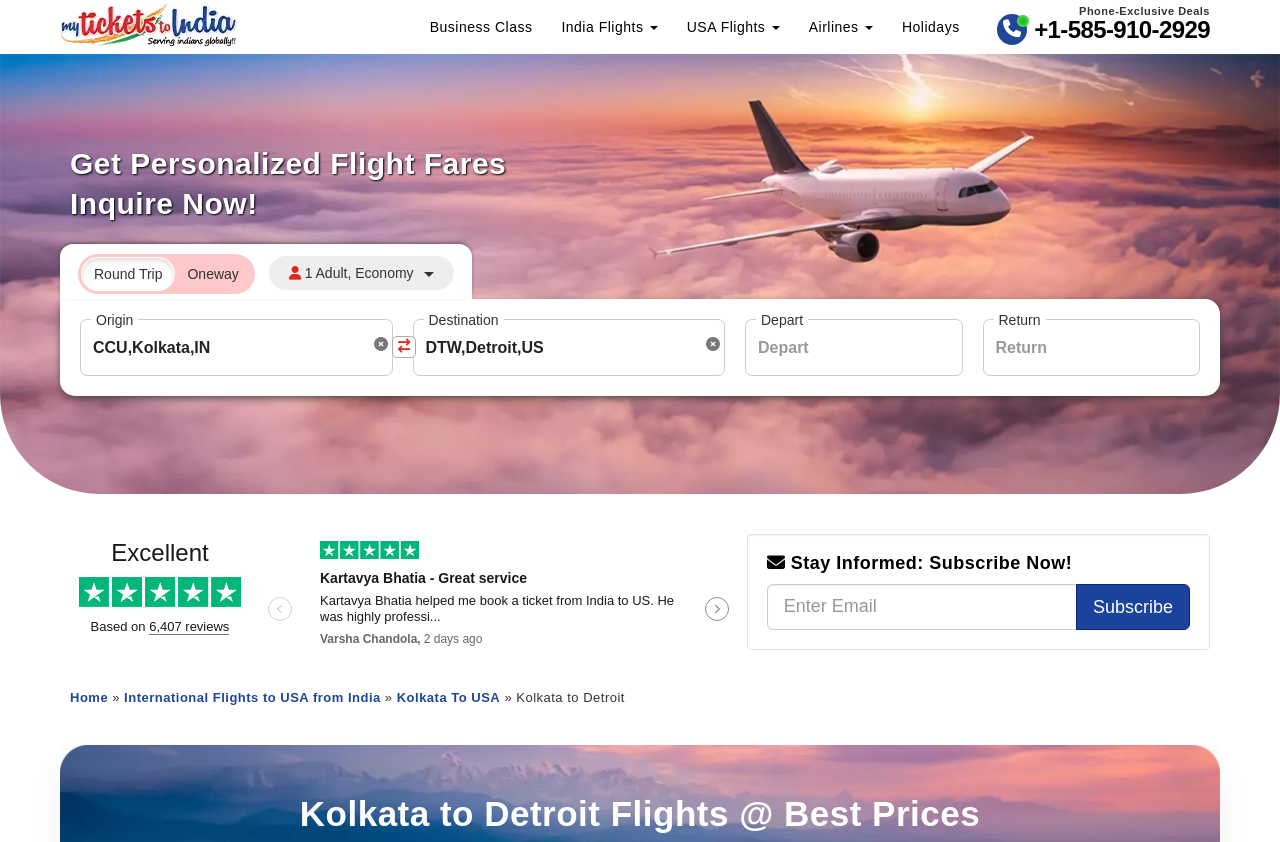Identify the bounding box for the given UI element using the description provided. Coordinates should be in the format (top-left x, top-left y, bottom-right x, bottom-right y) and must be between 0 and 1. Here is the description: India Flights

[0.439, 0.02, 0.514, 0.044]